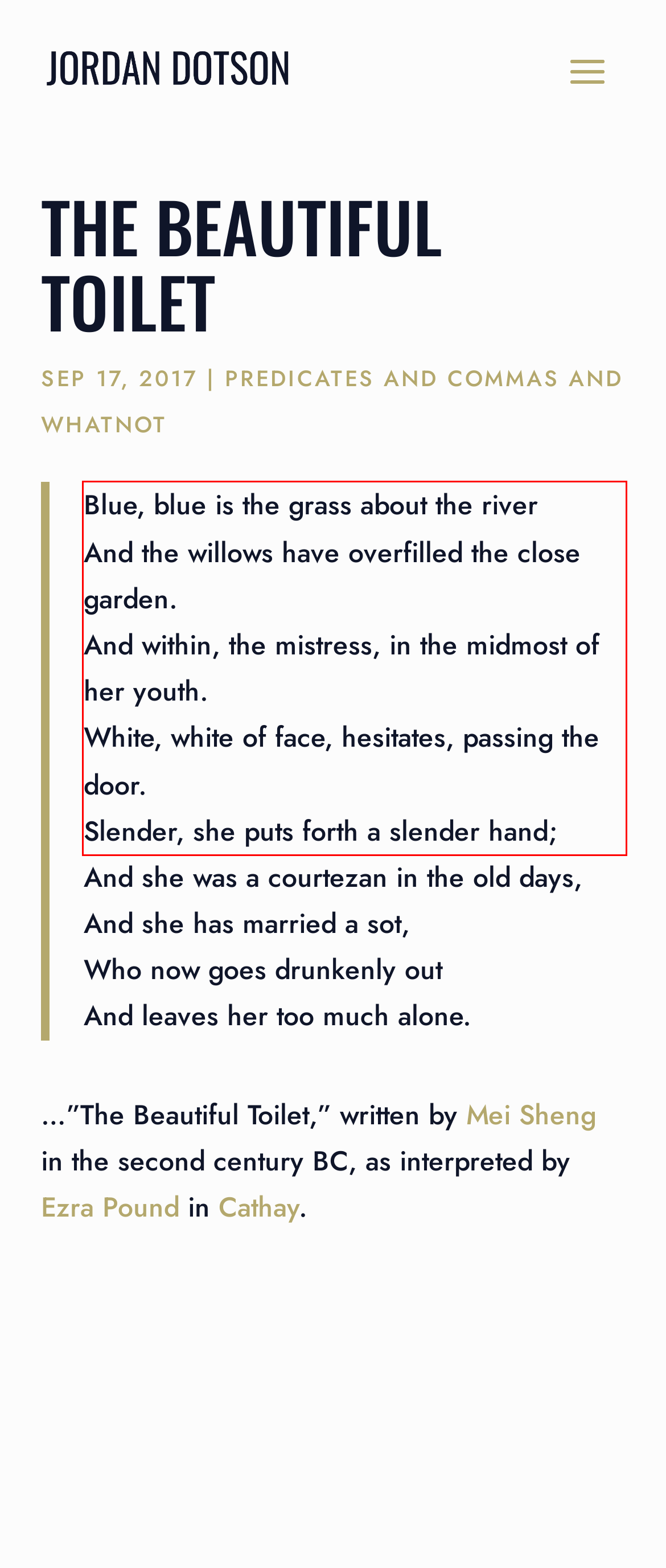Please identify the text within the red rectangular bounding box in the provided webpage screenshot.

Blue, blue is the grass about the river And the willows have overfilled the close garden. And within, the mistress, in the midmost of her youth. White, white of face, hesitates, passing the door. Slender, she puts forth a slender hand;